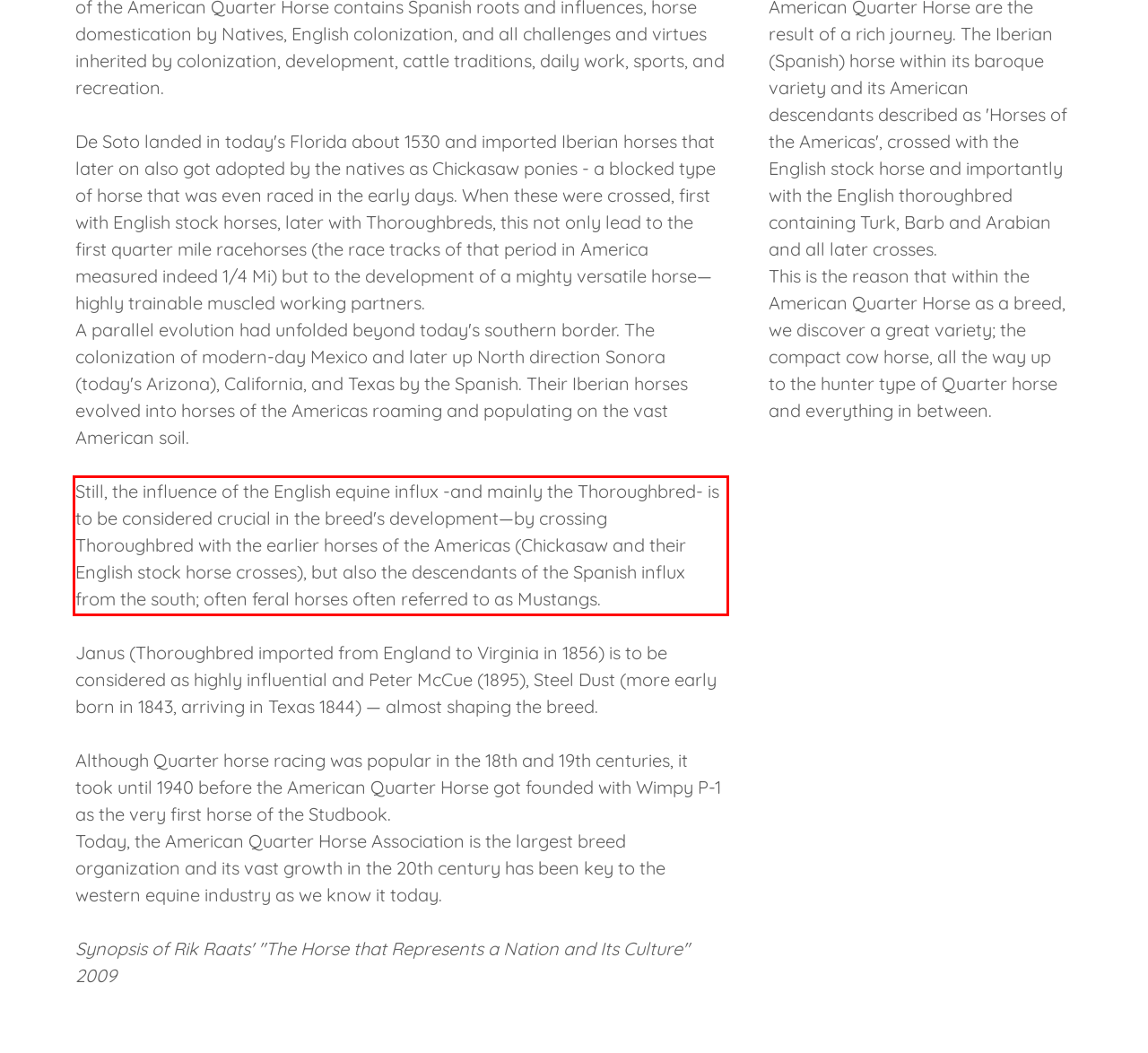You are given a webpage screenshot with a red bounding box around a UI element. Extract and generate the text inside this red bounding box.

Still, the influence of the English equine influx -and mainly the Thoroughbred- is to be considered crucial in the breed's development—by crossing Thoroughbred with the earlier horses of the Americas (Chickasaw and their English stock horse crosses), but also the descendants of the Spanish influx from the south; often feral horses often referred to as Mustangs.